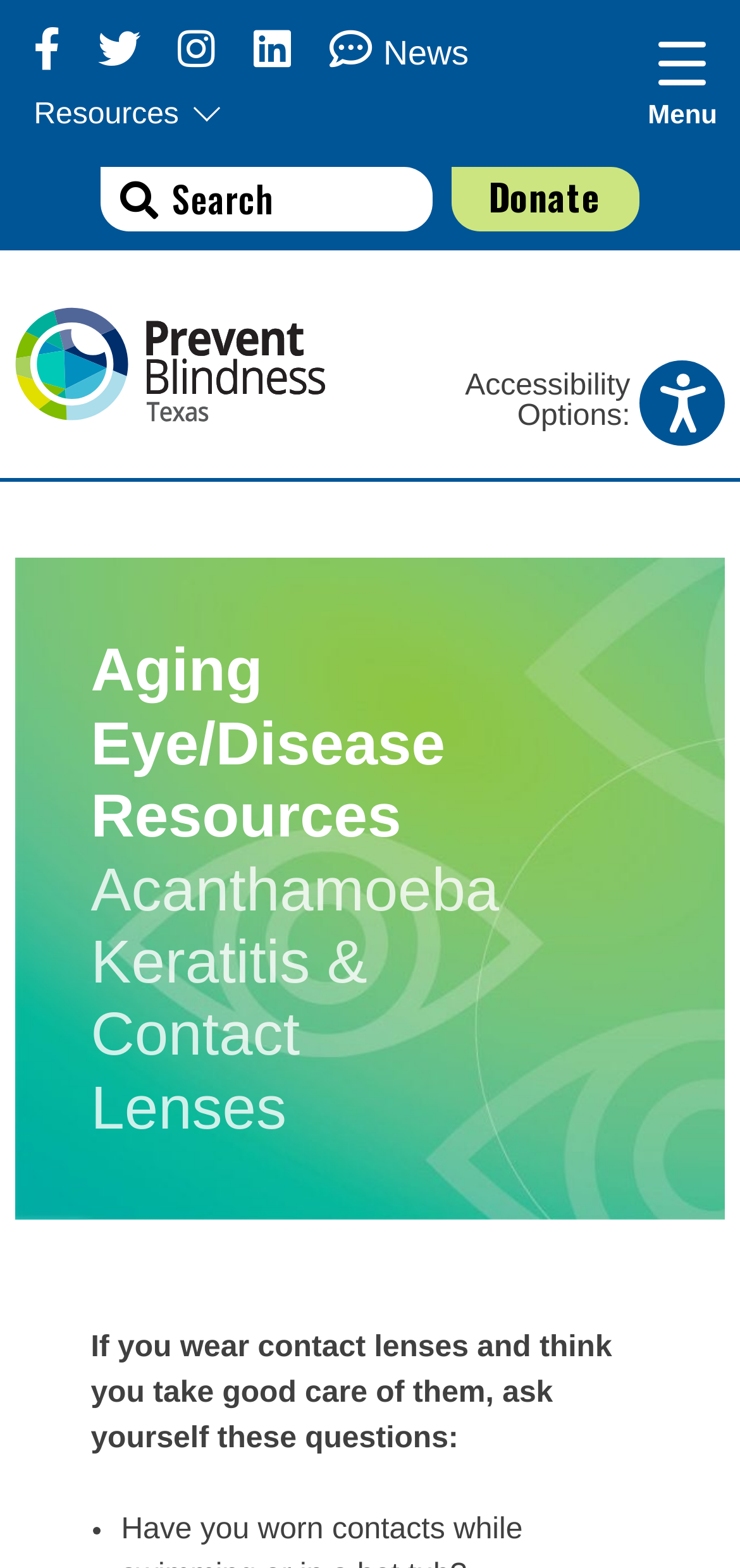What is the topic of the main content?
We need a detailed and meticulous answer to the question.

I found the answer by looking at the heading element with the text 'Acanthamoeba Keratitis & Contact Lenses' which is likely the main topic of the webpage.